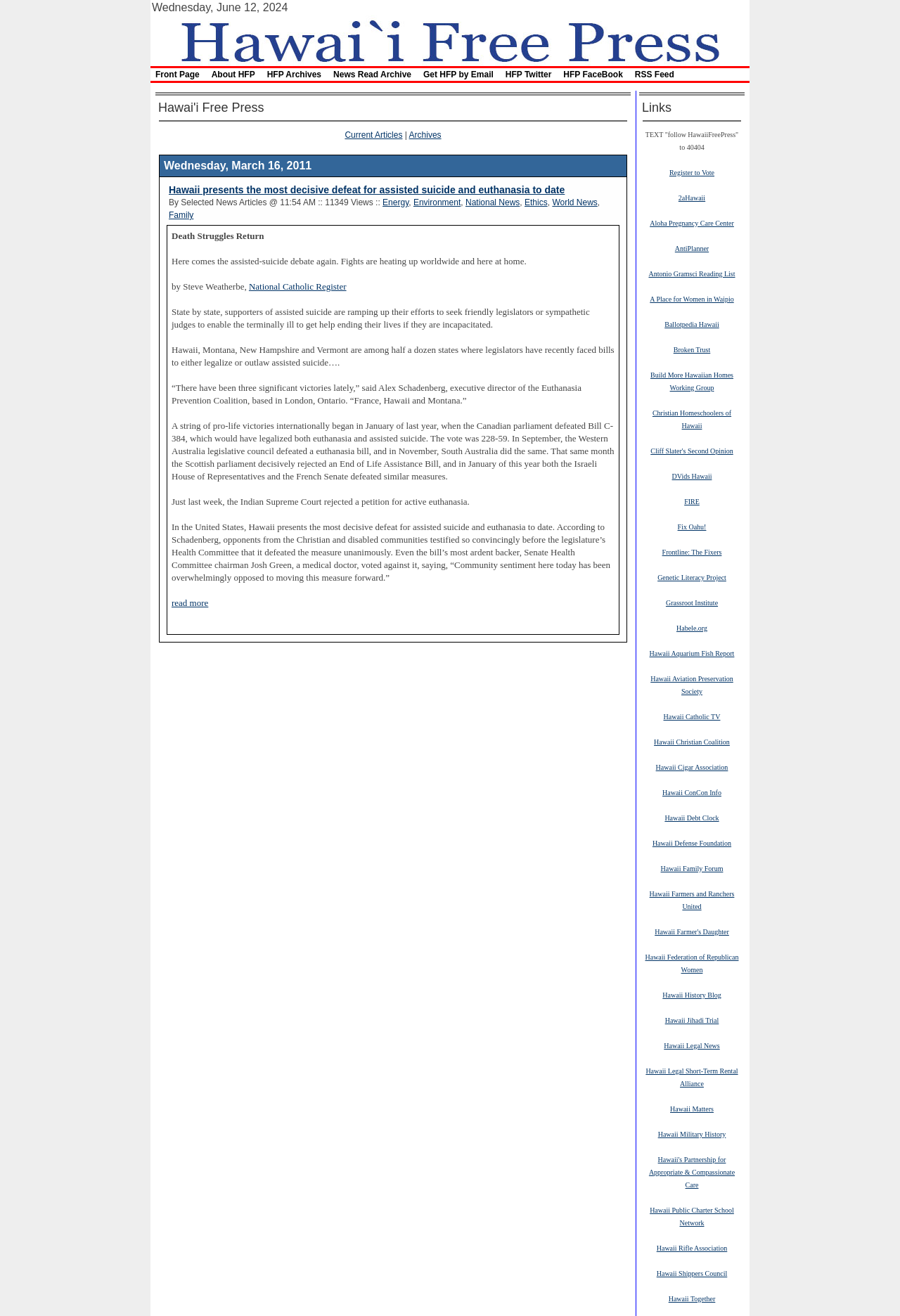Write an elaborate caption that captures the essence of the webpage.

The webpage is the Hawaii Free Press, a news website that features articles and links to various resources. At the top of the page, there is a header section that displays the website's title, "Hawaii Free Press", along with a logo and a navigation menu that includes links to the front page, about page, archives, and other sections.

Below the header, there is a section that displays the current date, "Wednesday, June 12, 2024", and a list of links to various news articles and resources. The links are organized into categories, such as "Current Articles" and "Archives", and include titles like "Hawaii presents the most decisive defeat for assisted suicide and euthanasia to date" and "Death Struggles Return".

The main content area of the page is divided into two columns. The left column features a list of news articles, each with a title, a brief summary, and a "read more" link. The articles appear to be related to current events and news in Hawaii, with topics such as assisted suicide, euthanasia, and politics.

The right column features a list of links to various resources and organizations, including government websites, non-profit organizations, and advocacy groups. The links are organized into categories, such as "Government" and "Non-Profit", and include titles like "Register to Vote" and "Aloha Pregnancy Care Center".

At the bottom of the page, there is a footer section that displays a copyright notice and a list of links to the website's social media profiles.